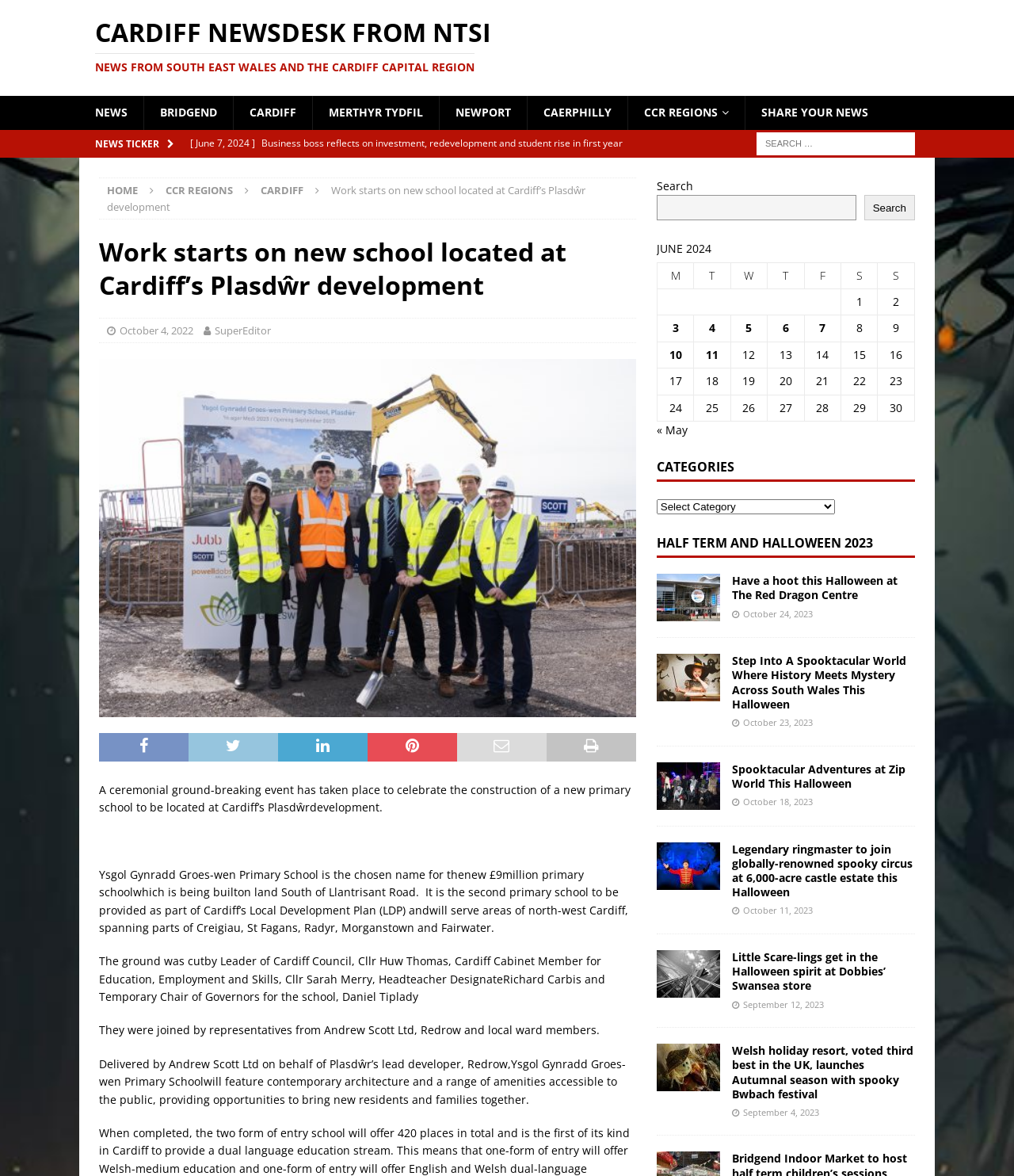Locate the bounding box coordinates of the UI element described by: "Home". The bounding box coordinates should consist of four float numbers between 0 and 1, i.e., [left, top, right, bottom].

[0.105, 0.156, 0.136, 0.168]